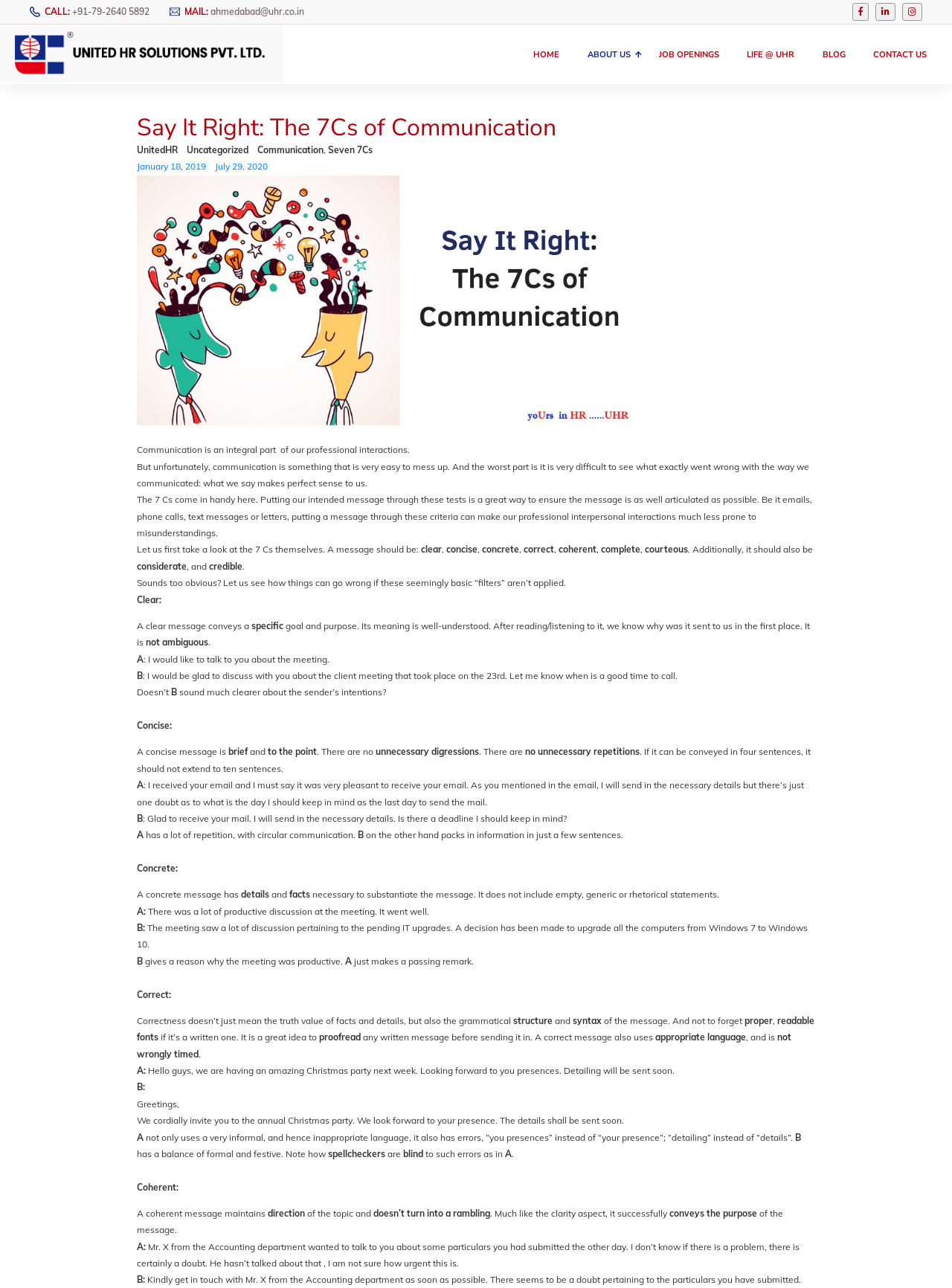Please find the bounding box coordinates of the element that needs to be clicked to perform the following instruction: "Click the 'communication' link". The bounding box coordinates should be four float numbers between 0 and 1, represented as [left, top, right, bottom].

[0.18, 0.285, 0.836, 0.296]